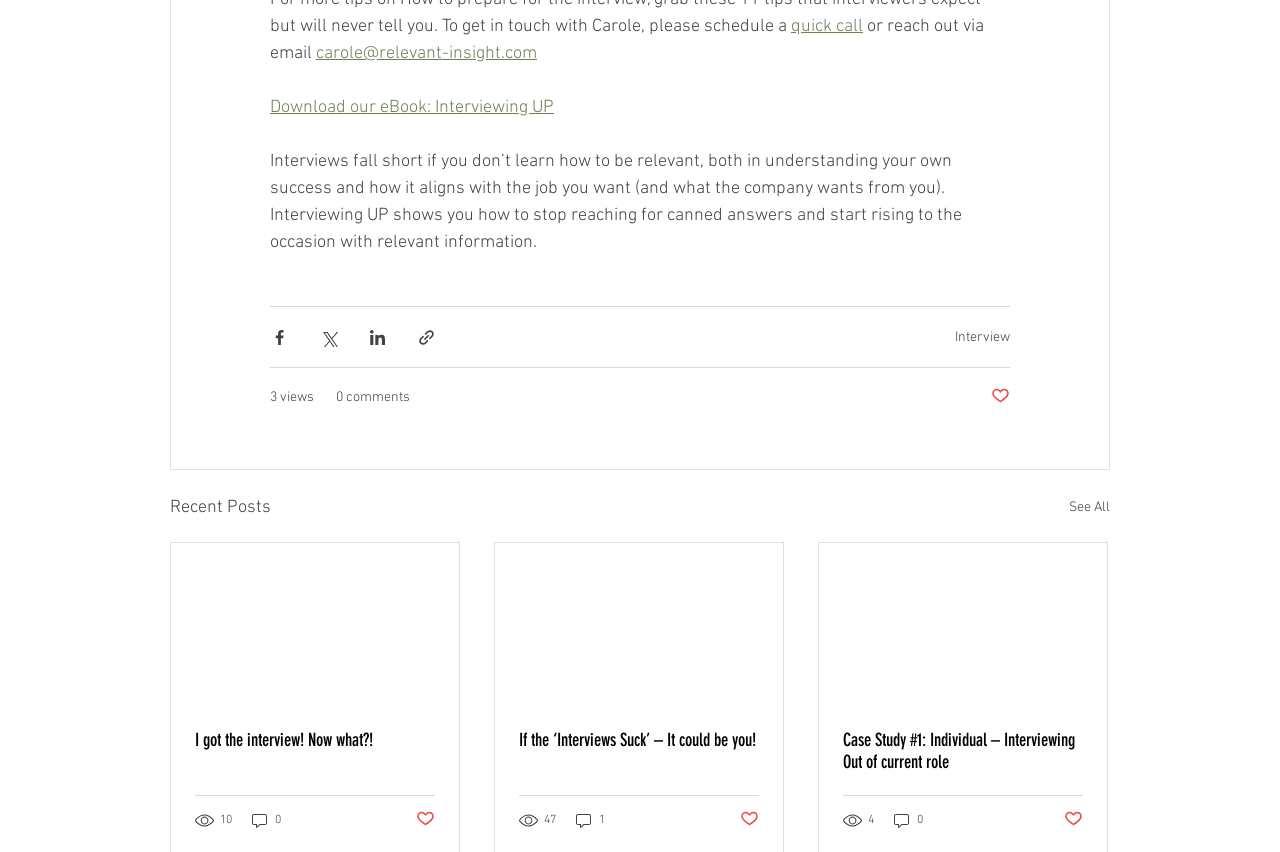What is the purpose of the button with the Facebook icon?
Could you answer the question in a detailed manner, providing as much information as possible?

I found the purpose of the button by looking at the button element with the Facebook icon and found the corresponding text 'Share via Facebook'.